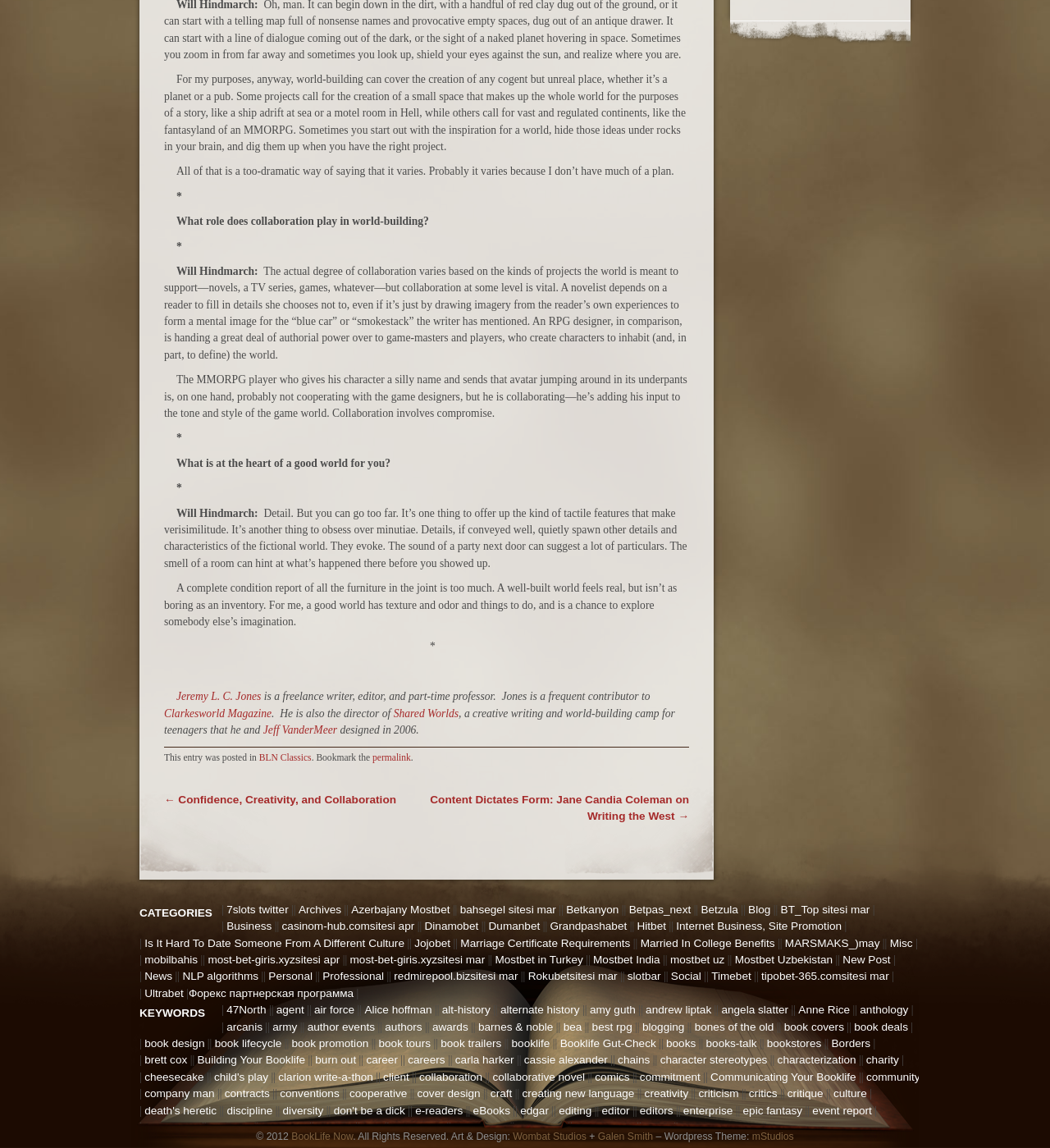Please identify the bounding box coordinates of the element I need to click to follow this instruction: "Click on the 'RESEARCH & TOOLS' link".

None